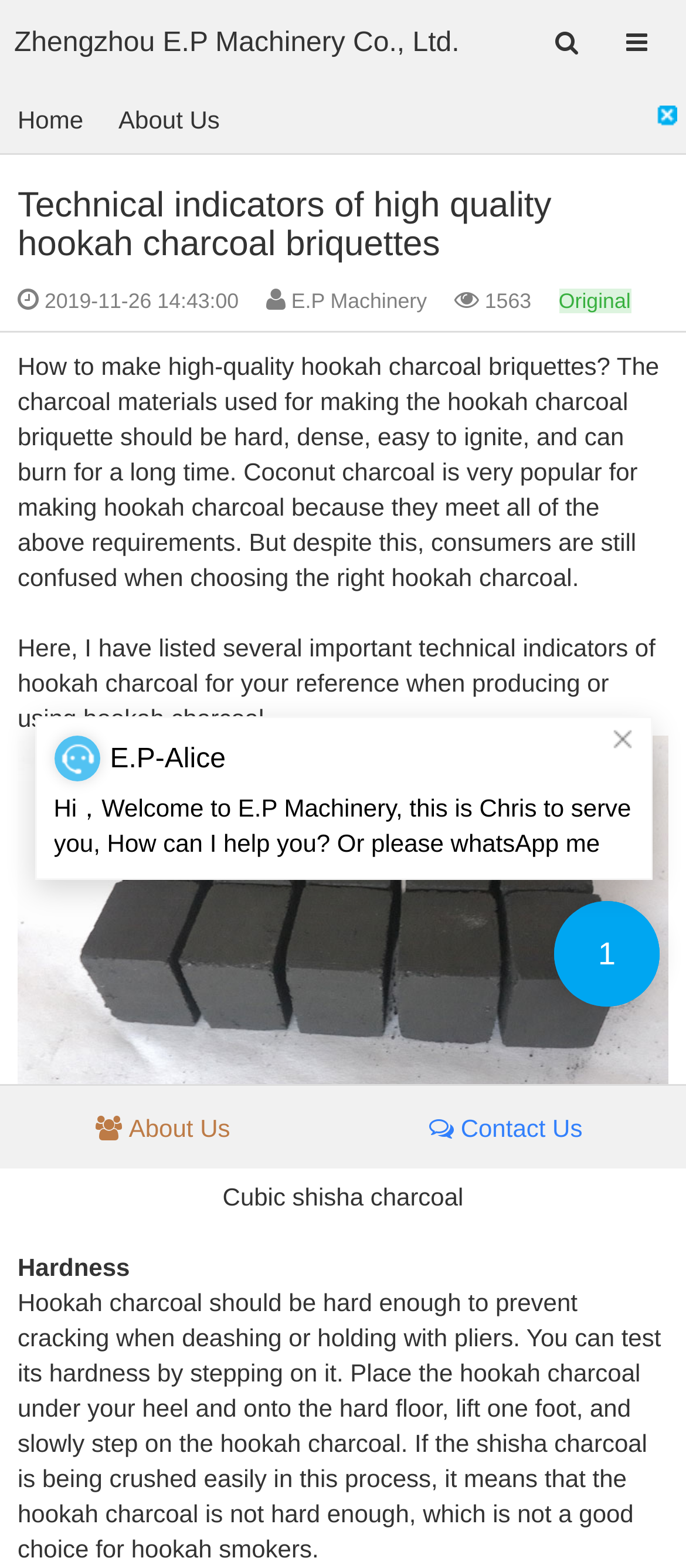Based on the element description Home, identify the bounding box coordinates for the UI element. The coordinates should be in the format (top-left x, top-left y, bottom-right x, bottom-right y) and within the 0 to 1 range.

[0.0, 0.054, 0.147, 0.099]